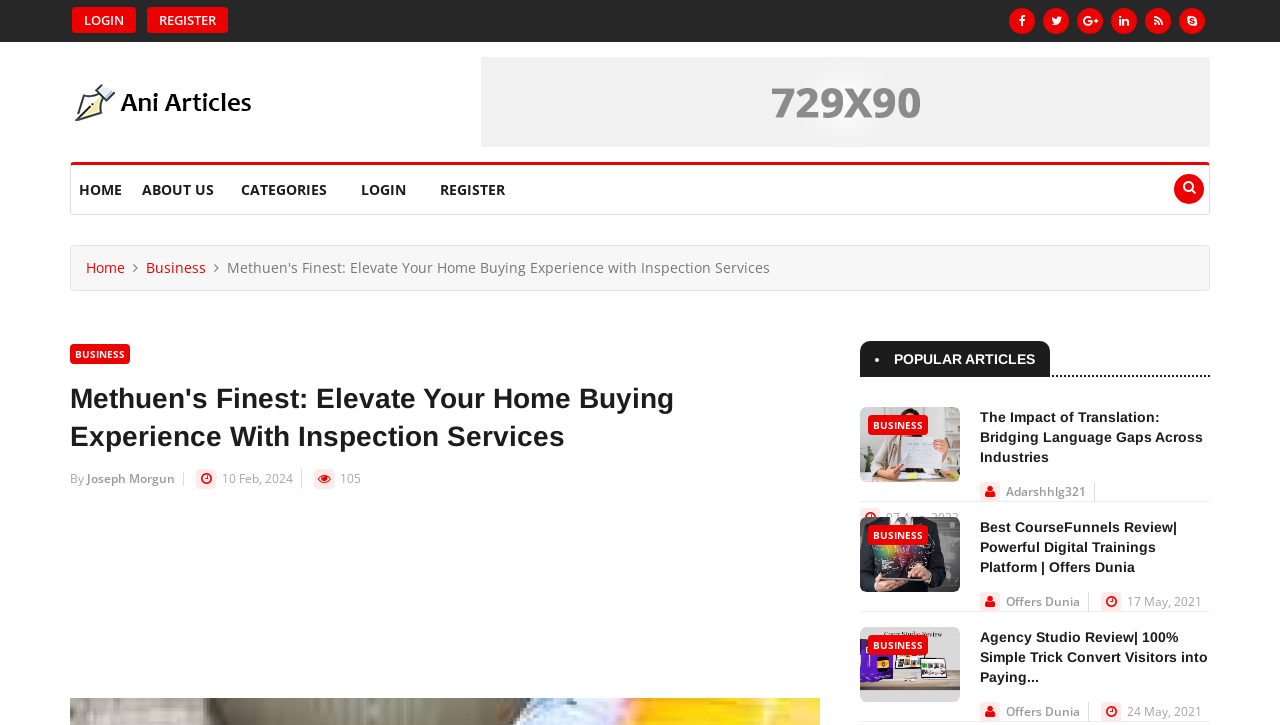Provide a brief response using a word or short phrase to this question:
How many articles are listed under 'POPULAR ARTICLES'?

3